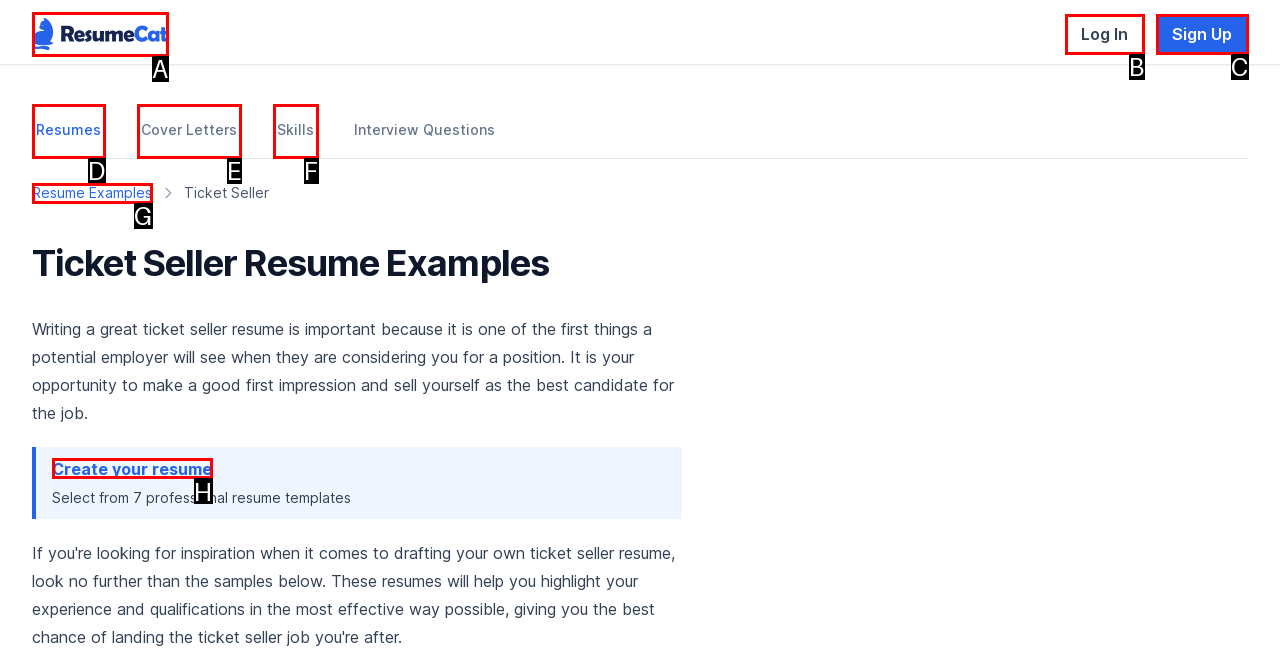Pick the option that corresponds to: Vonage’s Video API
Provide the letter of the correct choice.

None